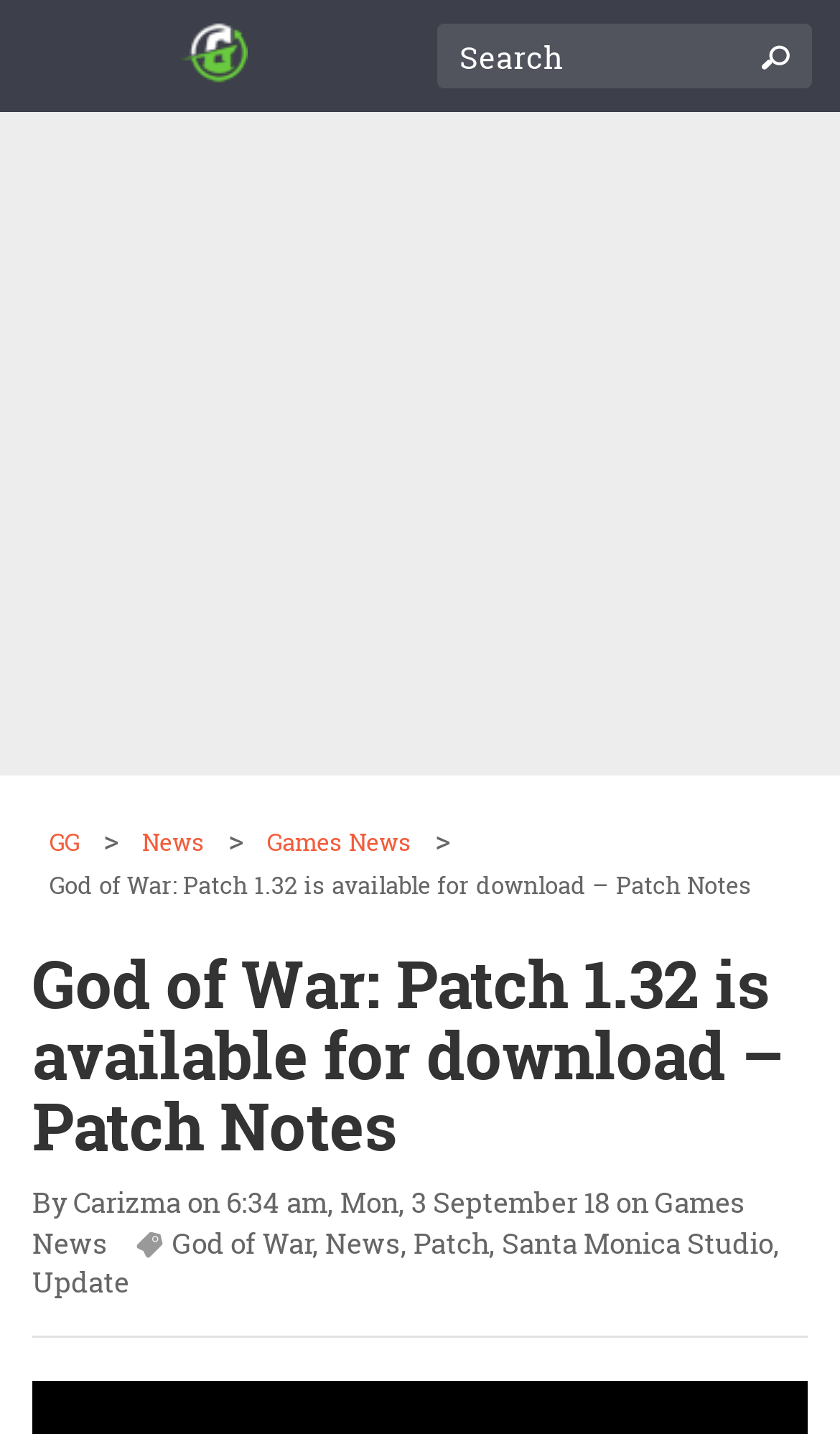What is the logo on the top left corner of the webpage?
Relying on the image, give a concise answer in one word or a brief phrase.

Games Guides logo